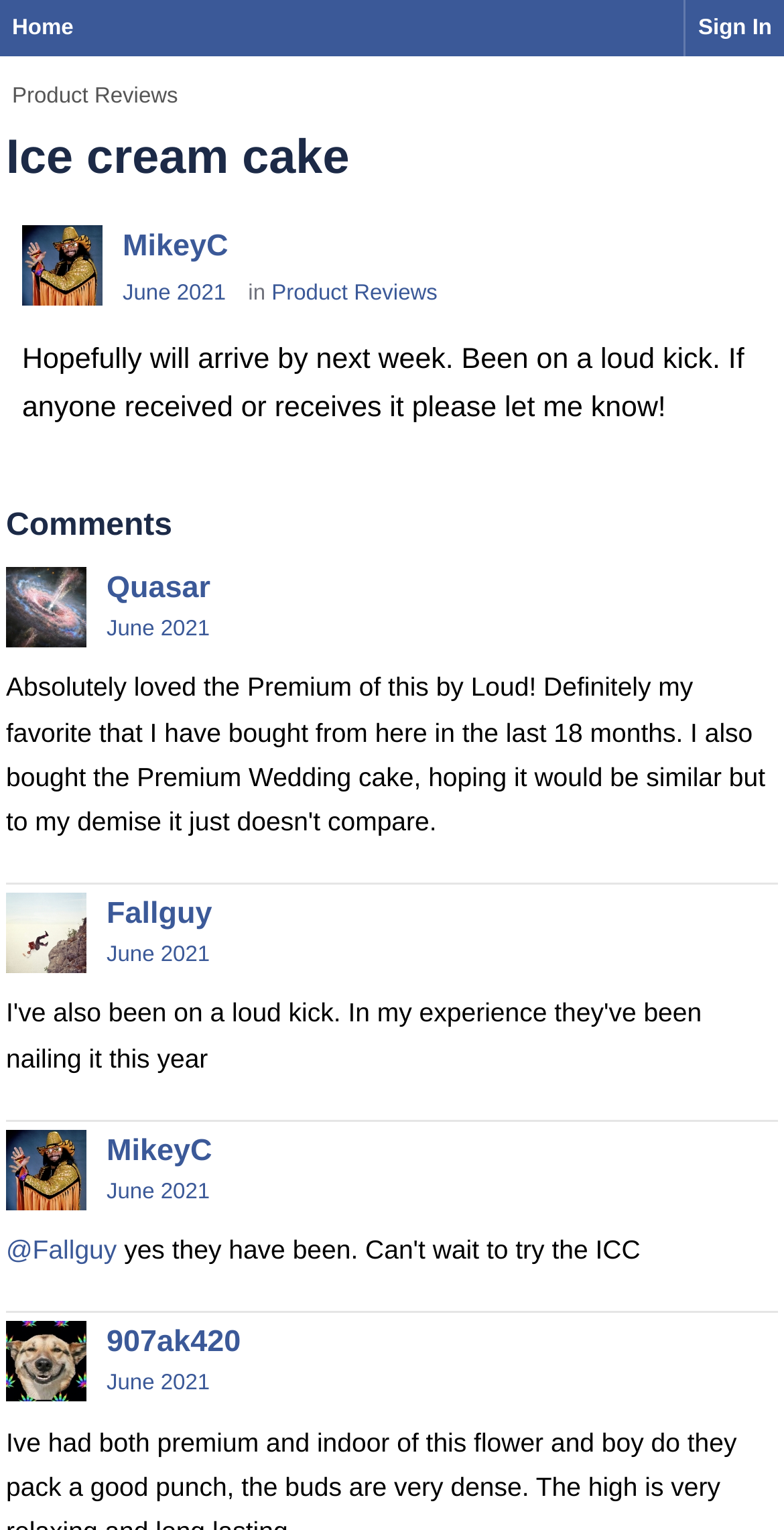Show the bounding box coordinates of the element that should be clicked to complete the task: "Check post from MikeyC".

[0.028, 0.124, 0.131, 0.176]